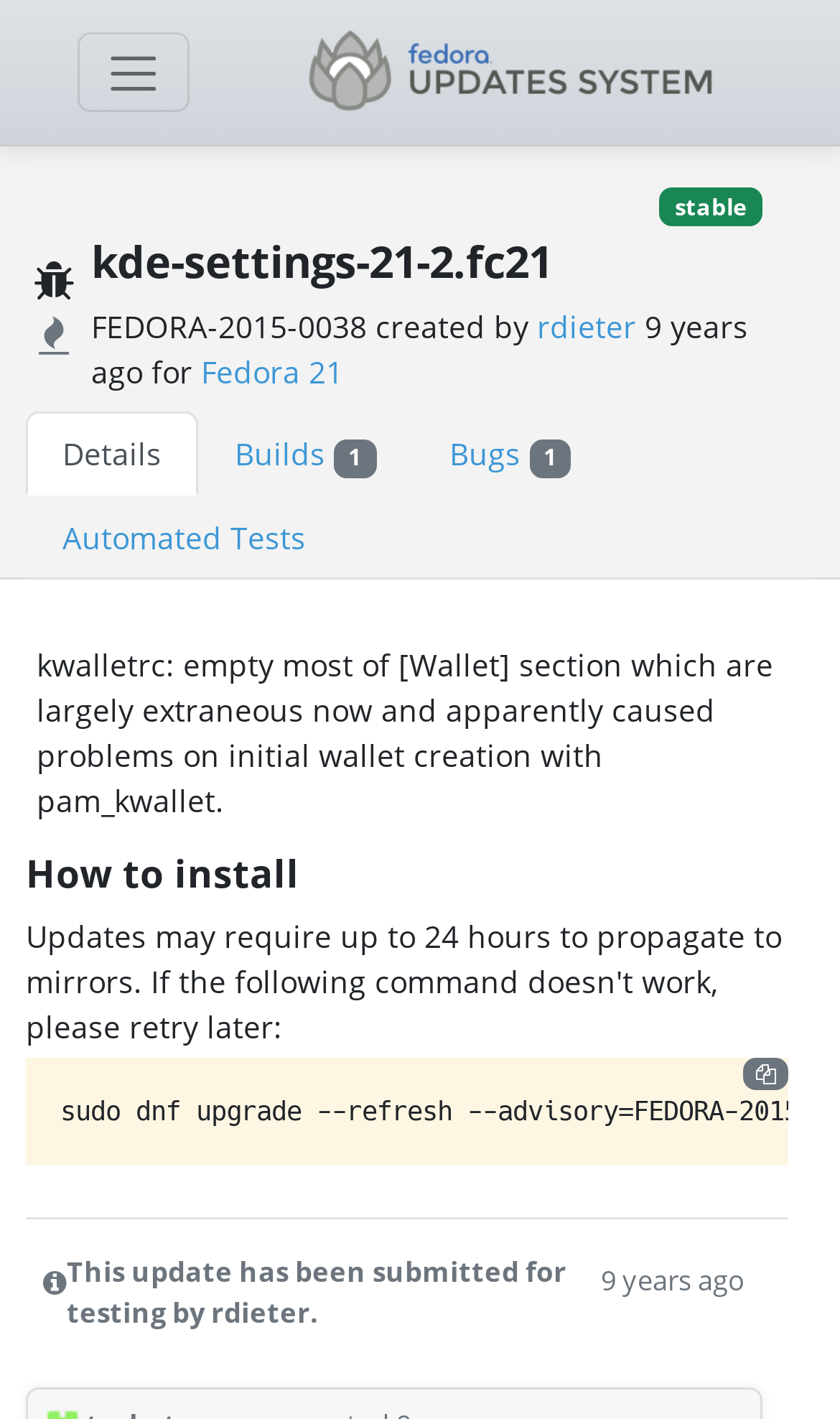Determine the bounding box coordinates of the UI element that matches the following description: "alt="Fedora Update System"". The coordinates should be four float numbers between 0 and 1 in the format [left, top, right, bottom].

[0.353, 0.012, 0.867, 0.089]